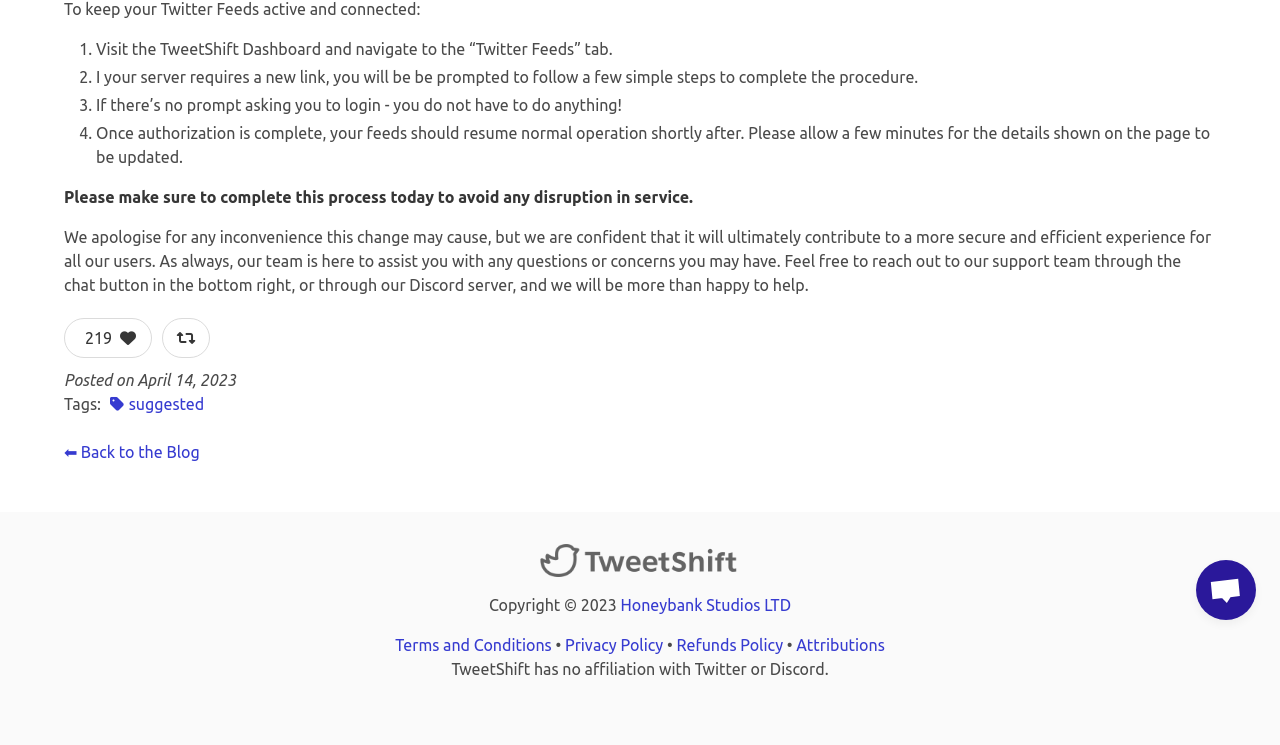Given the webpage screenshot, identify the bounding box of the UI element that matches this description: "Attributions".

[0.622, 0.854, 0.691, 0.878]